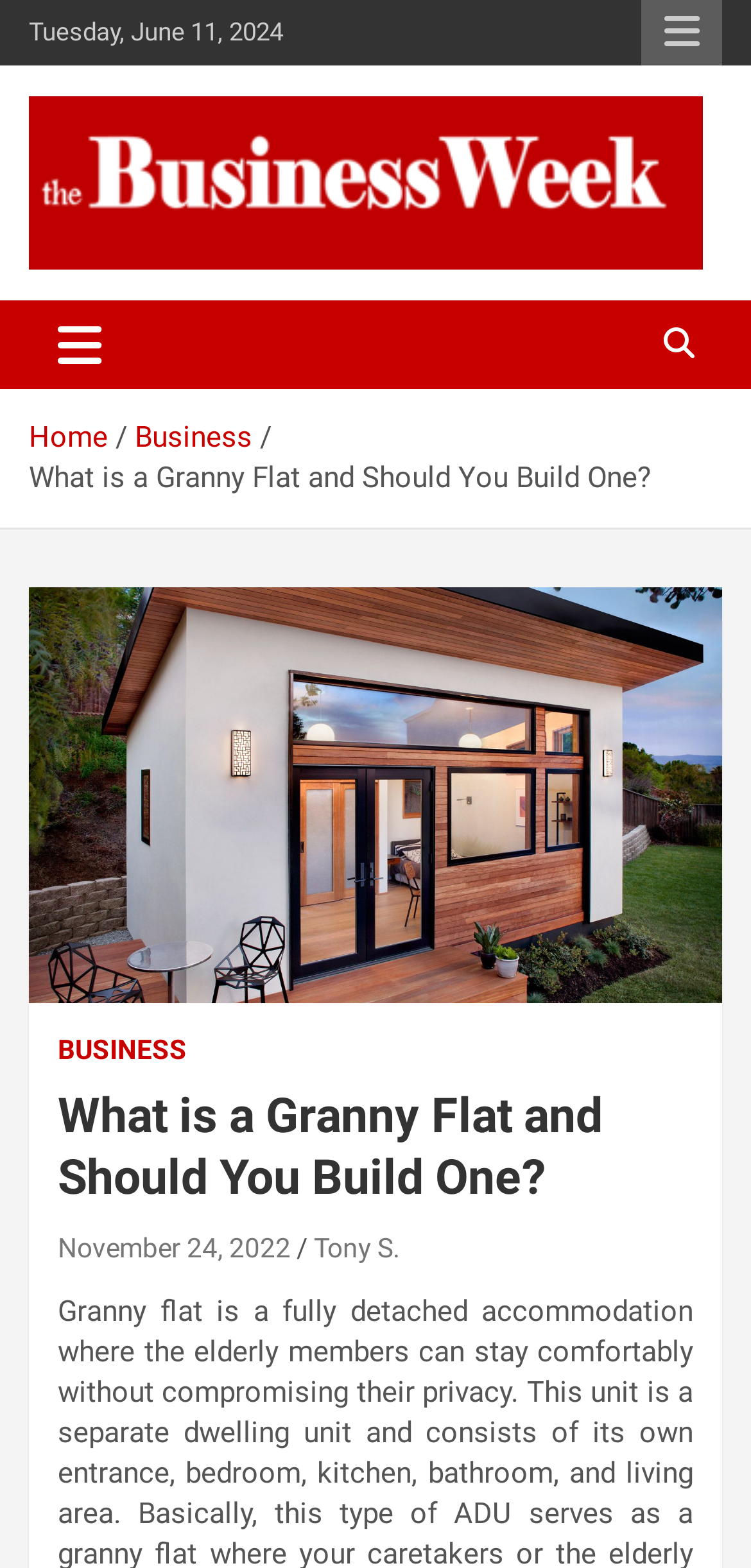Respond with a single word or phrase:
What is the main topic of the article?

Granny Flat